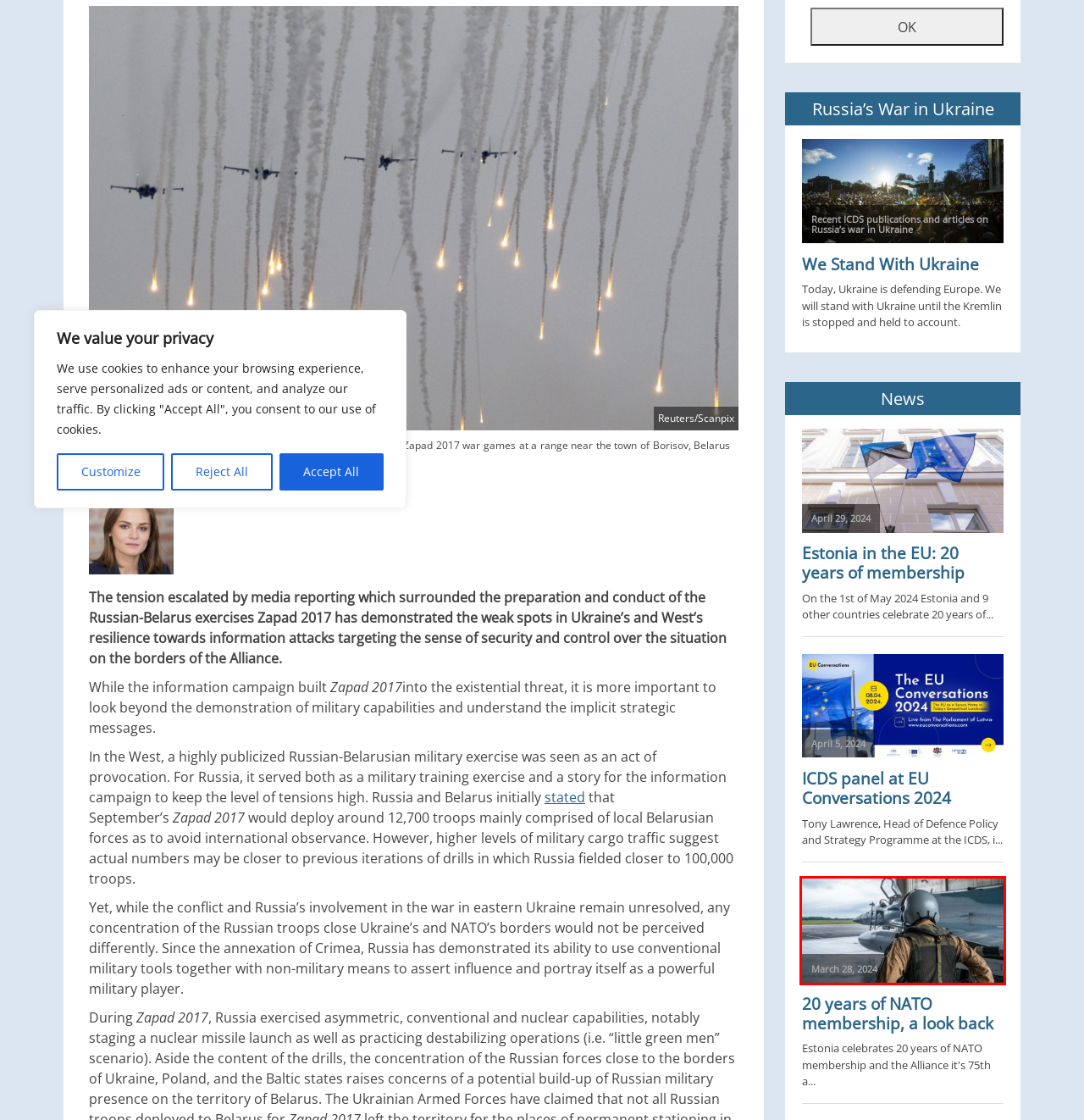With the provided webpage screenshot containing a red bounding box around a UI element, determine which description best matches the new webpage that appears after clicking the selected element. The choices are:
A. Conference 2024 - Lennart Meri Conference
B. About - Kõrgemad riigikaitsekursused
C. ICDS panel at EU Conversations 2024 - ICDS
D. Estonia in the EU: 20 years of membership - ICDS
E. We Stand With Ukraine - ICDS
F. Theme 2024 - Annual Baltic Conference On Defence
G. Anna Bulakh - ICDS
H. 20 years of NATO membership, a look back - ICDS

H